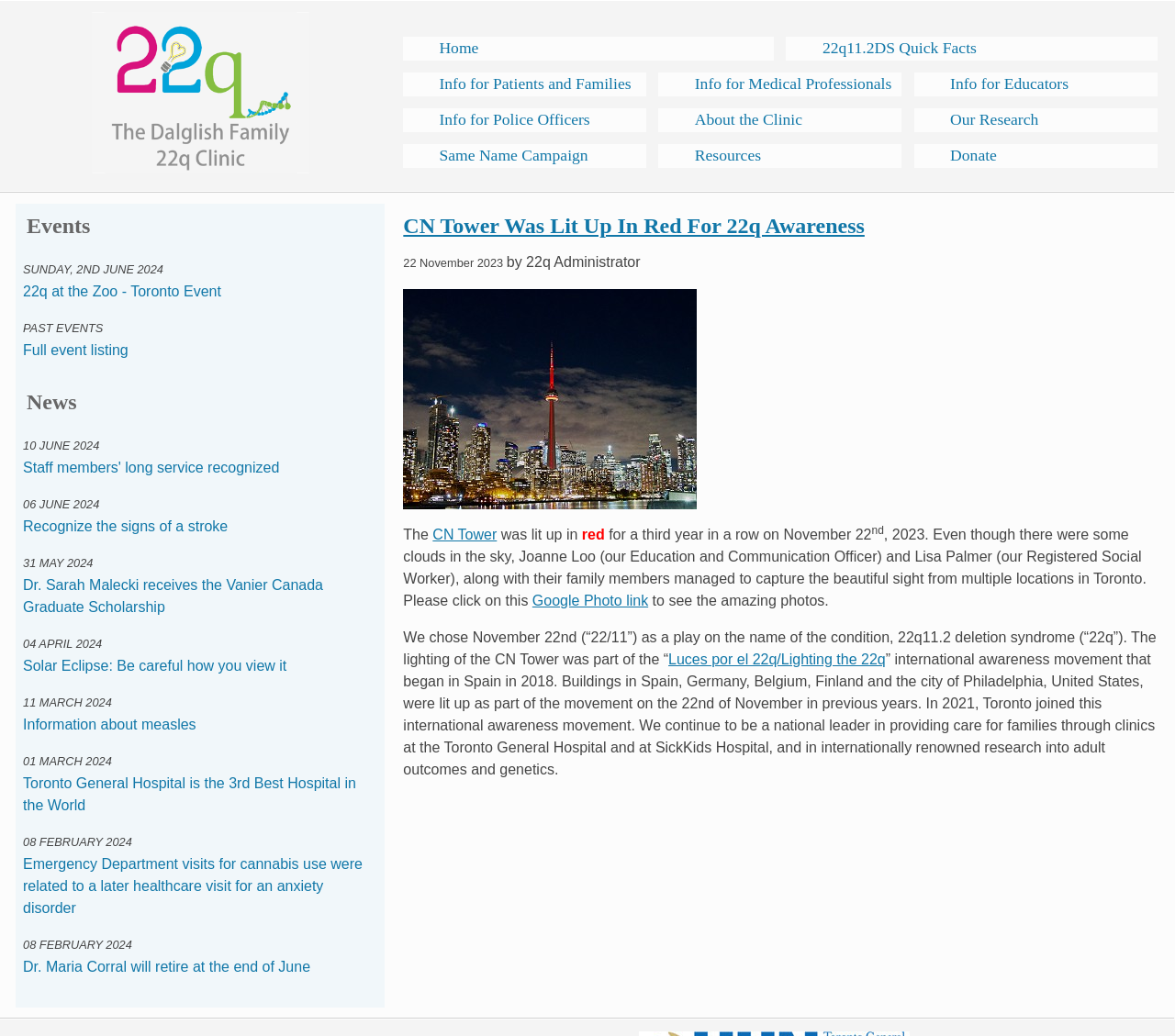Could you determine the bounding box coordinates of the clickable element to complete the instruction: "Search for products"? Provide the coordinates as four float numbers between 0 and 1, i.e., [left, top, right, bottom].

None